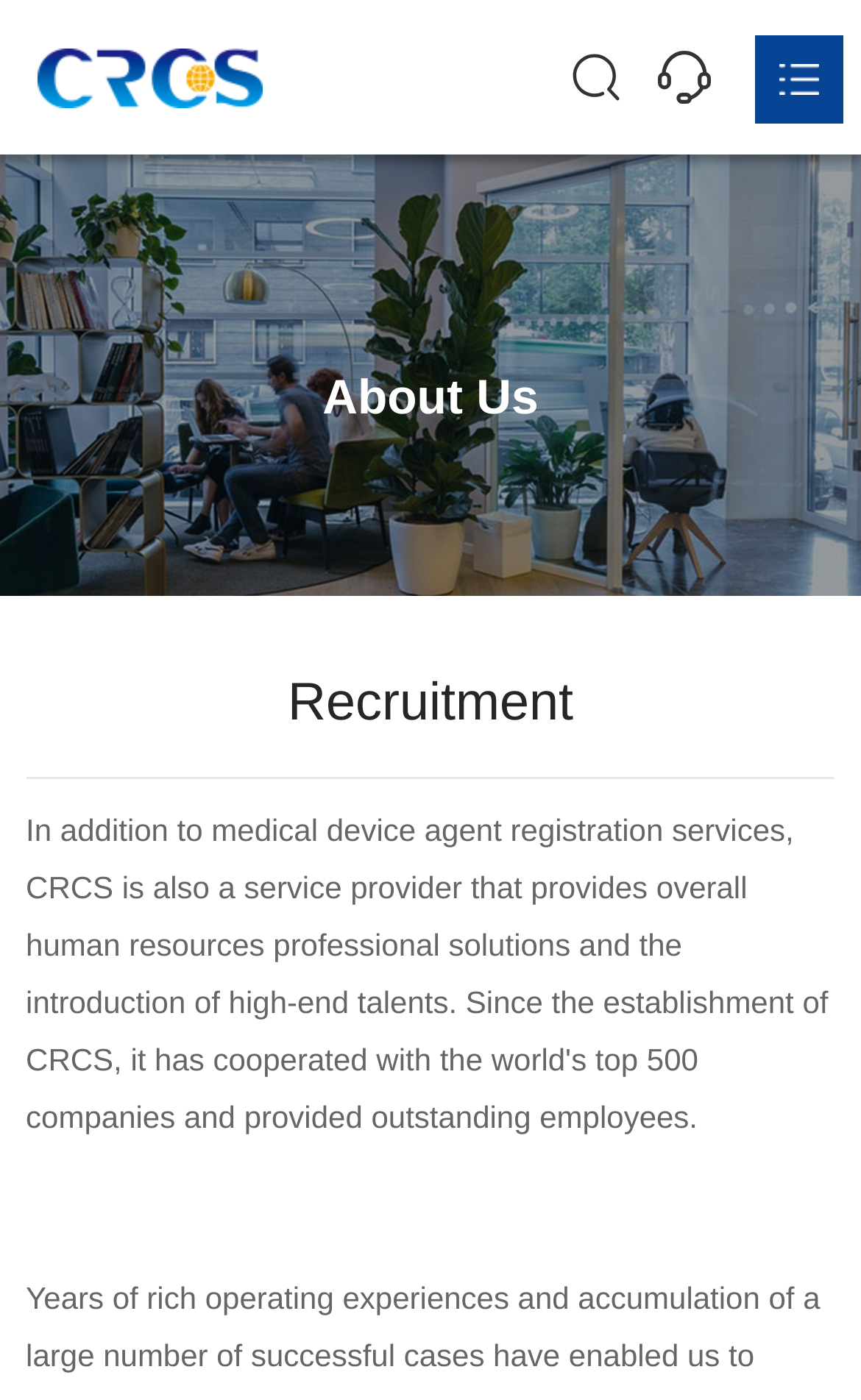Extract the bounding box coordinates of the UI element described: "Experts". Provide the coordinates in the format [left, top, right, bottom] with values ranging from 0 to 1.

[0.657, 0.084, 0.92, 0.134]